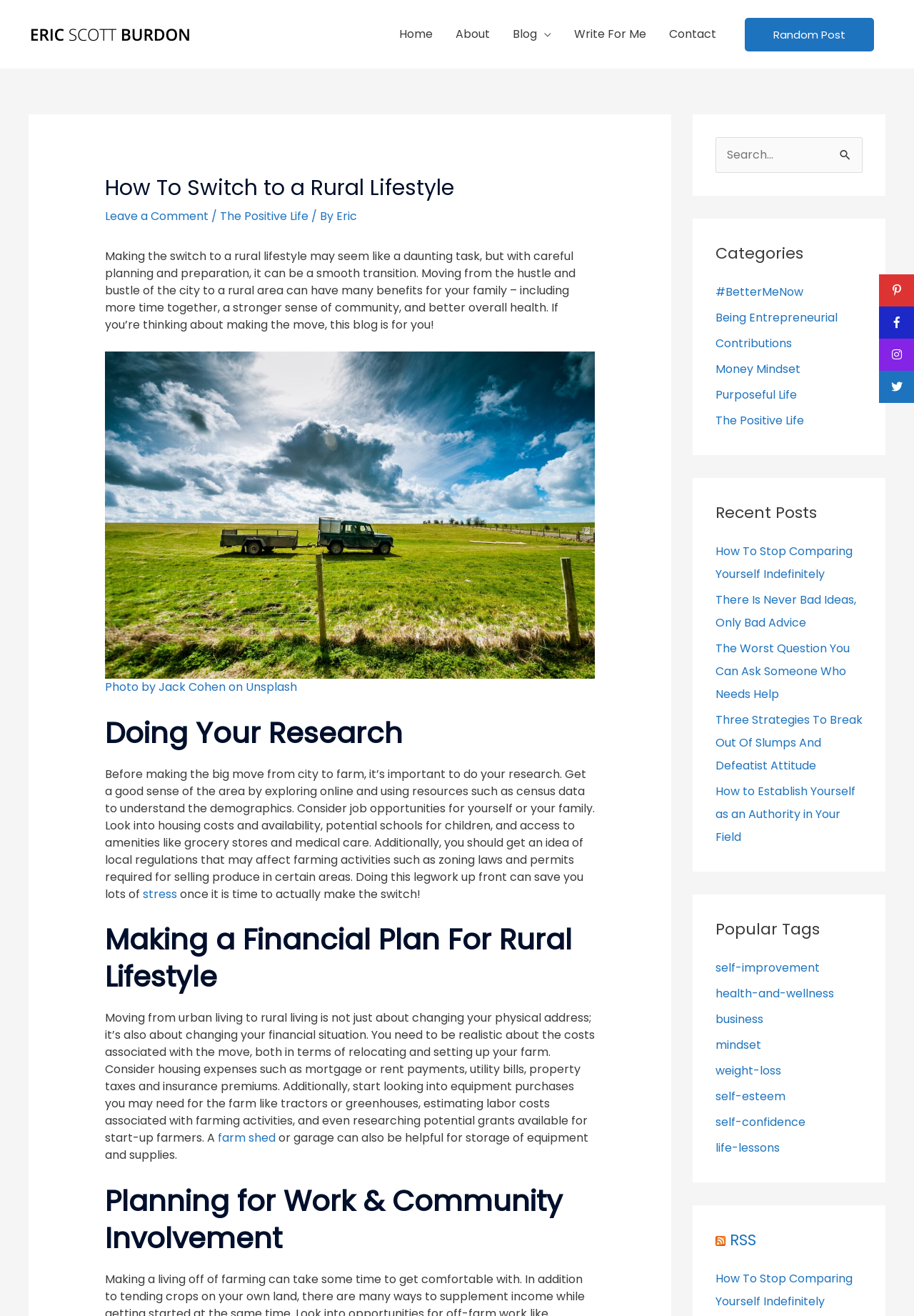What are the categories available on the blog?
Based on the image, answer the question in a detailed manner.

The blog has several categories, including '#BetterMeNow', 'Being Entrepreneurial', 'Contributions', 'Money Mindset', 'Purposeful Life', and 'The Positive Life', as indicated by the links in the 'Categories' section of the webpage.